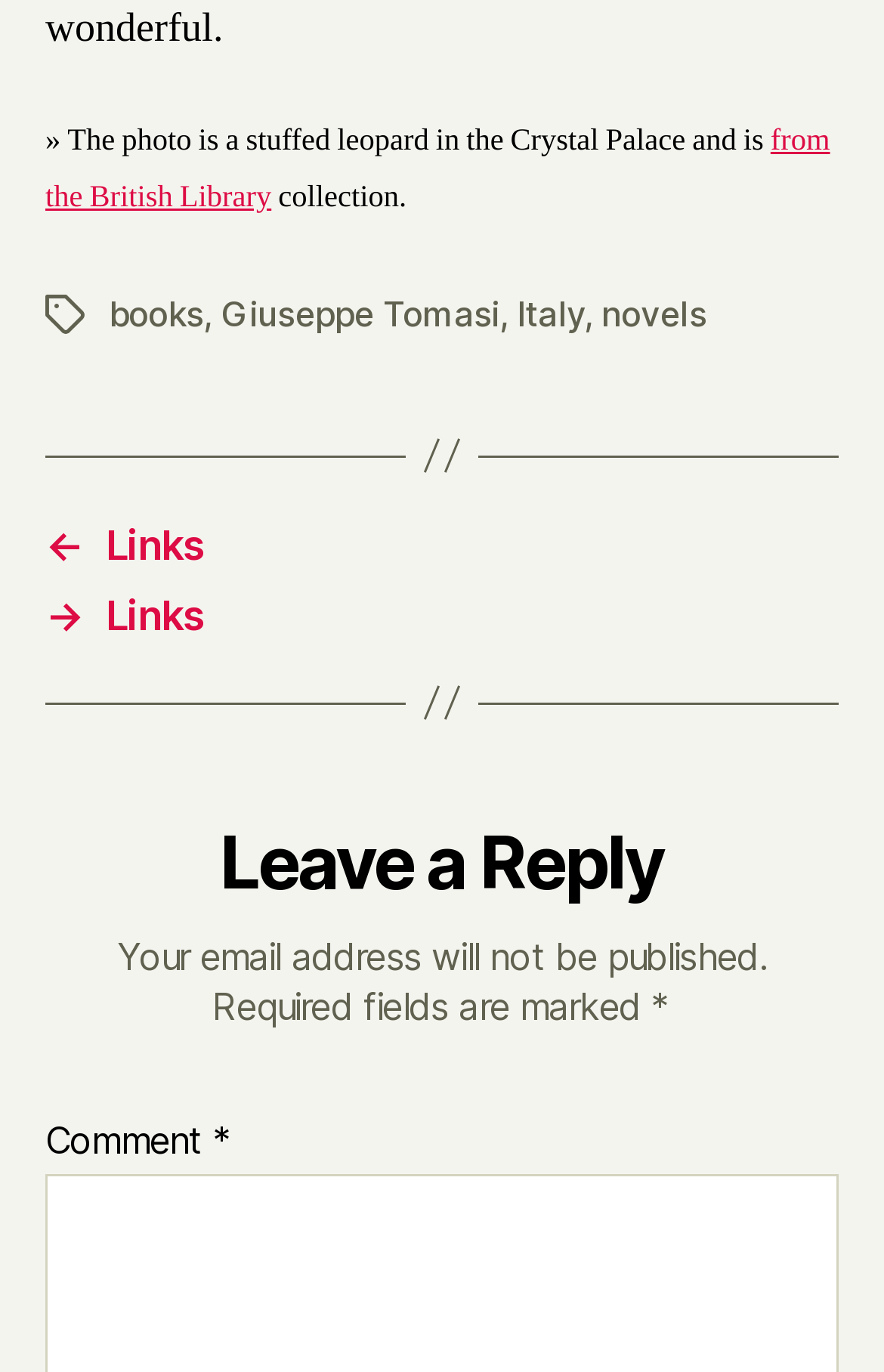What collection is the photo from?
Give a one-word or short phrase answer based on the image.

British Library